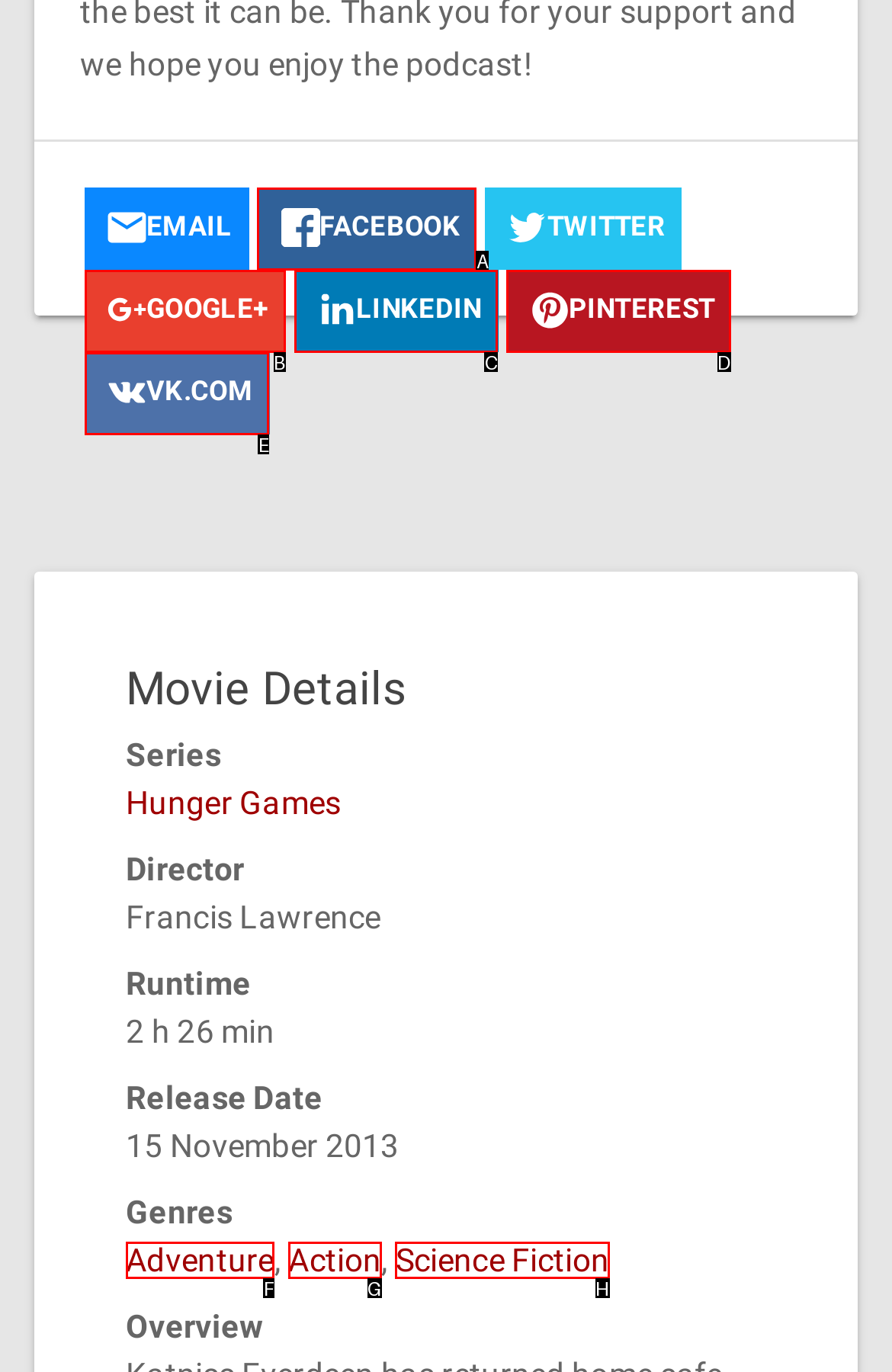Which option is described as follows: Action
Answer with the letter of the matching option directly.

G